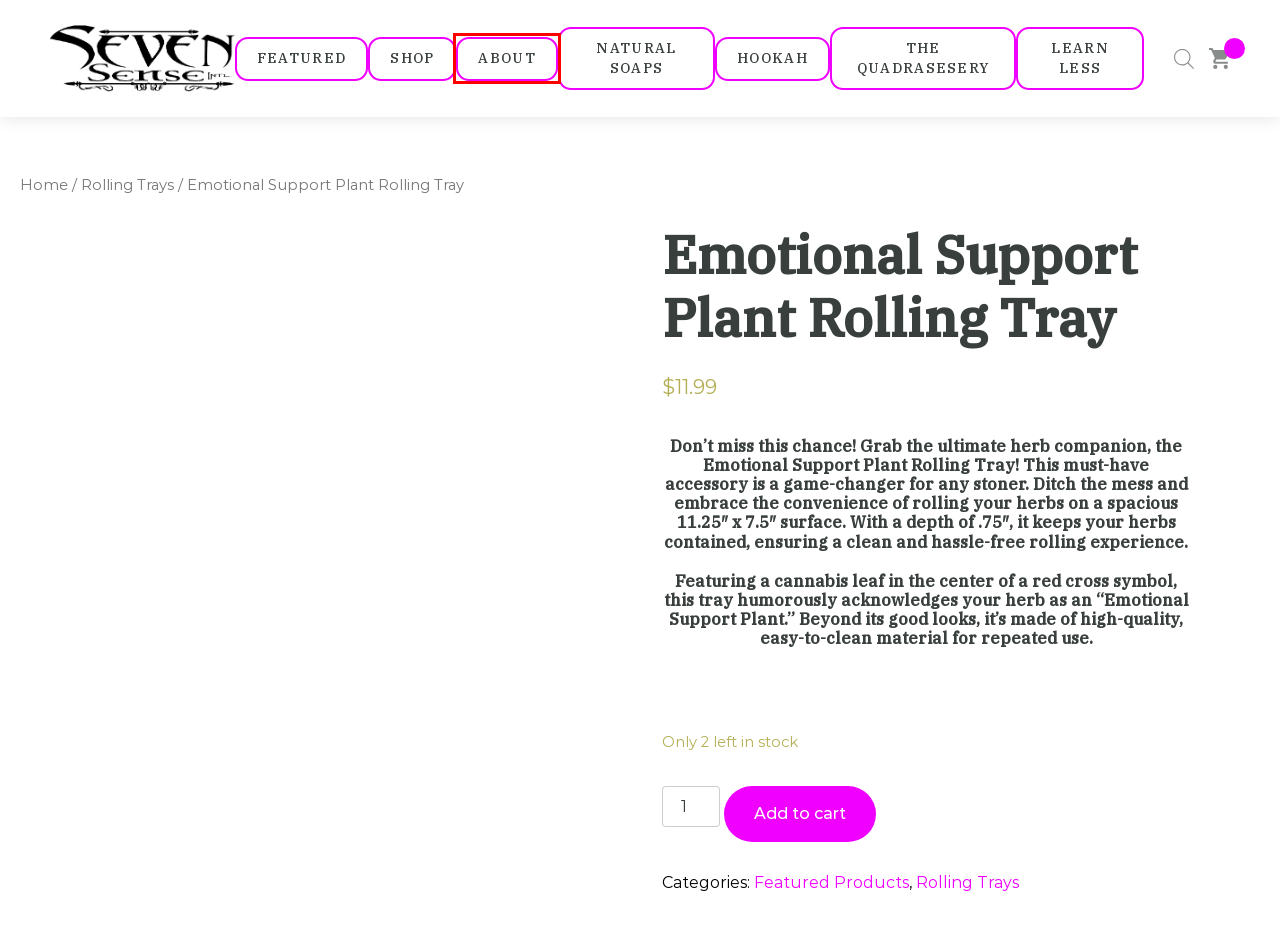You see a screenshot of a webpage with a red bounding box surrounding an element. Pick the webpage description that most accurately represents the new webpage after interacting with the element in the red bounding box. The options are:
A. Silicone Bongs: Water Pipes, Bowls and More: Buy Online
B. Do Terps Get You High?
C. Seven Sense Intl. Online Store - Seven Sense International
D. About Us - Best Local Smoke Shop Near Me - Seven Sense International
E. How To Eat Edibles & Get The Most Out of Them - Seven Sense
F. Blog - Seven Sense International
G. Save a Bowl Covers - Seven Sense International
H. Wraps and Papers - Seven Sense International

D